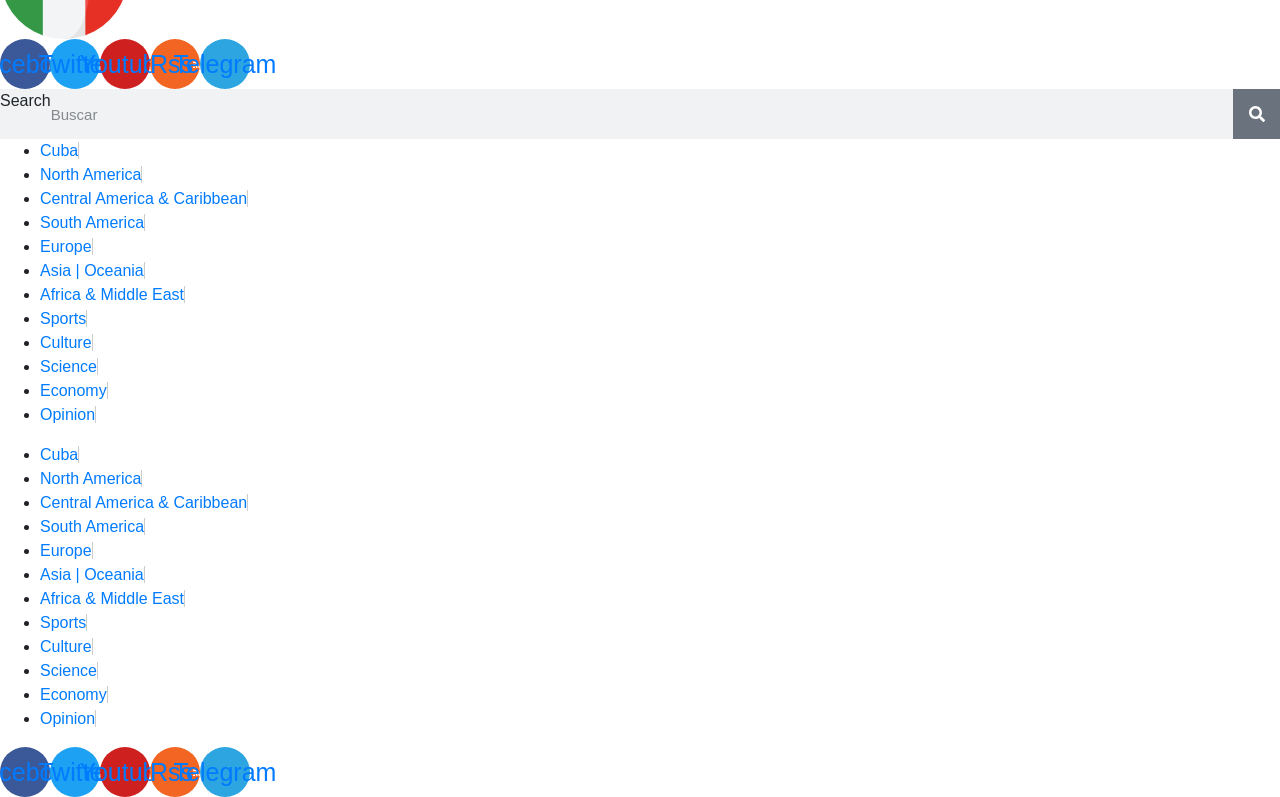Locate the bounding box coordinates of the element that should be clicked to fulfill the instruction: "Visit the Twitter page".

[0.03, 0.063, 0.087, 0.098]